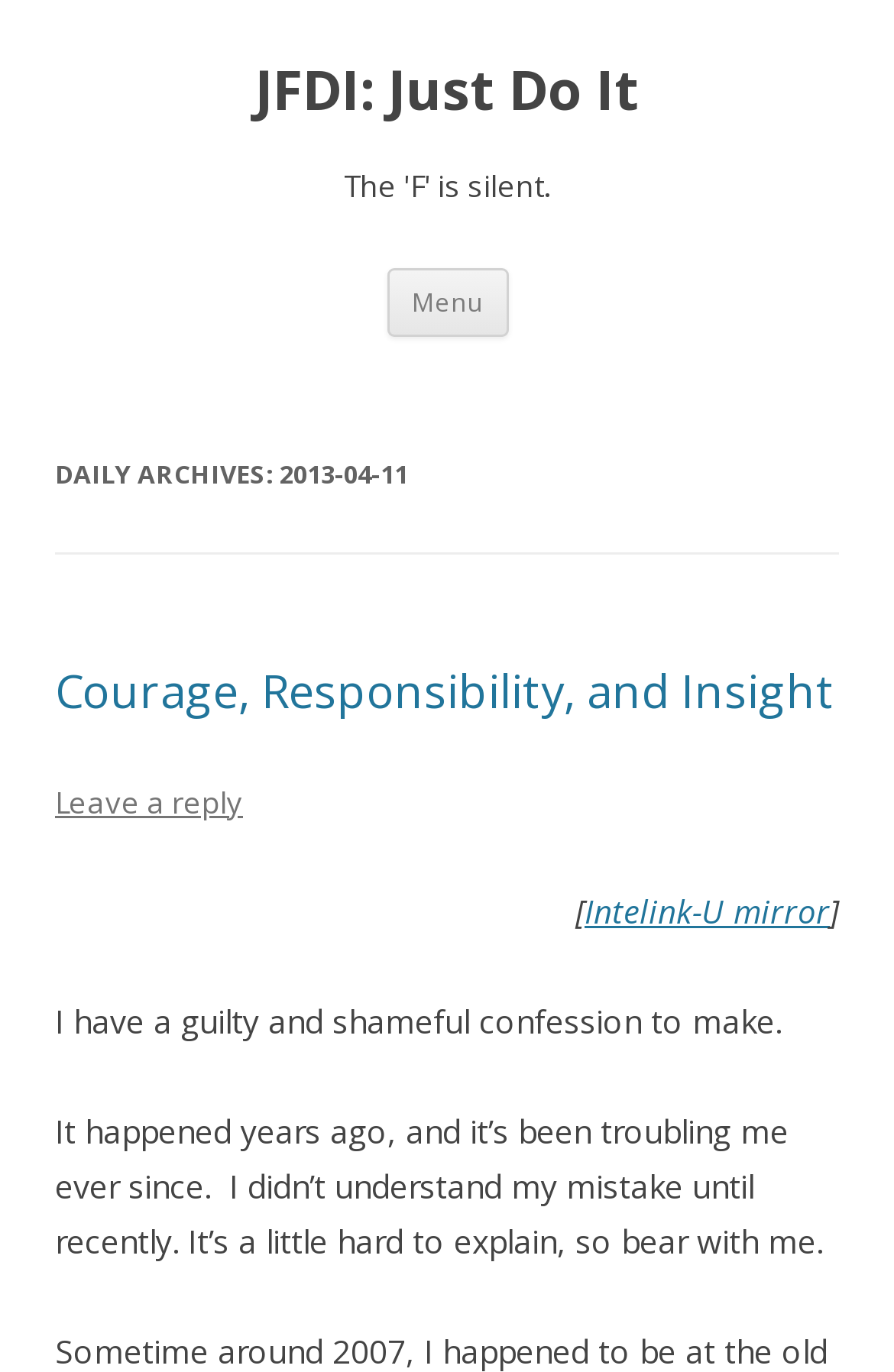Give a concise answer of one word or phrase to the question: 
How many links are there in the webpage?

5